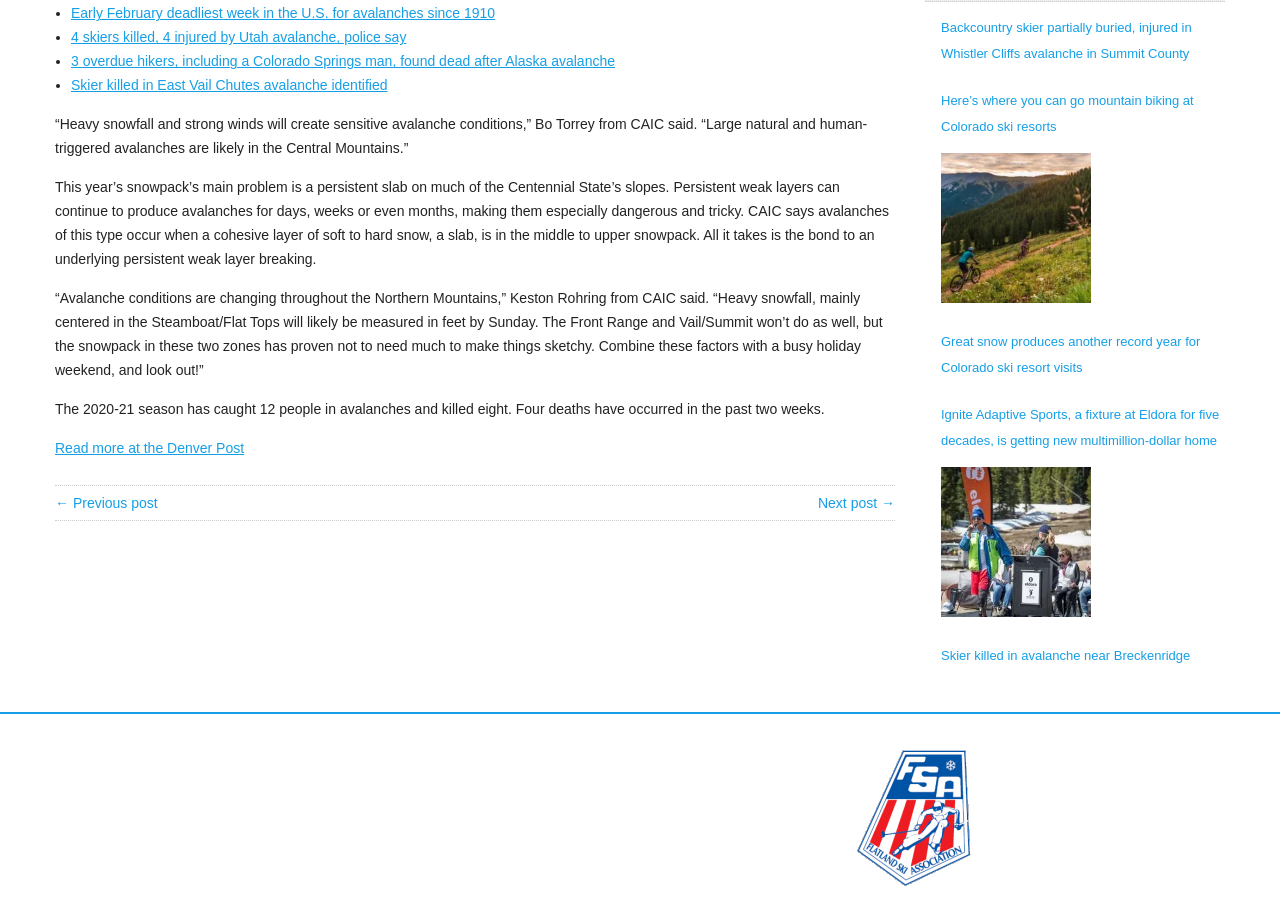Based on the element description Next post →, identify the bounding box of the UI element in the given webpage screenshot. The coordinates should be in the format (top-left x, top-left y, bottom-right x, bottom-right y) and must be between 0 and 1.

[0.639, 0.539, 0.699, 0.556]